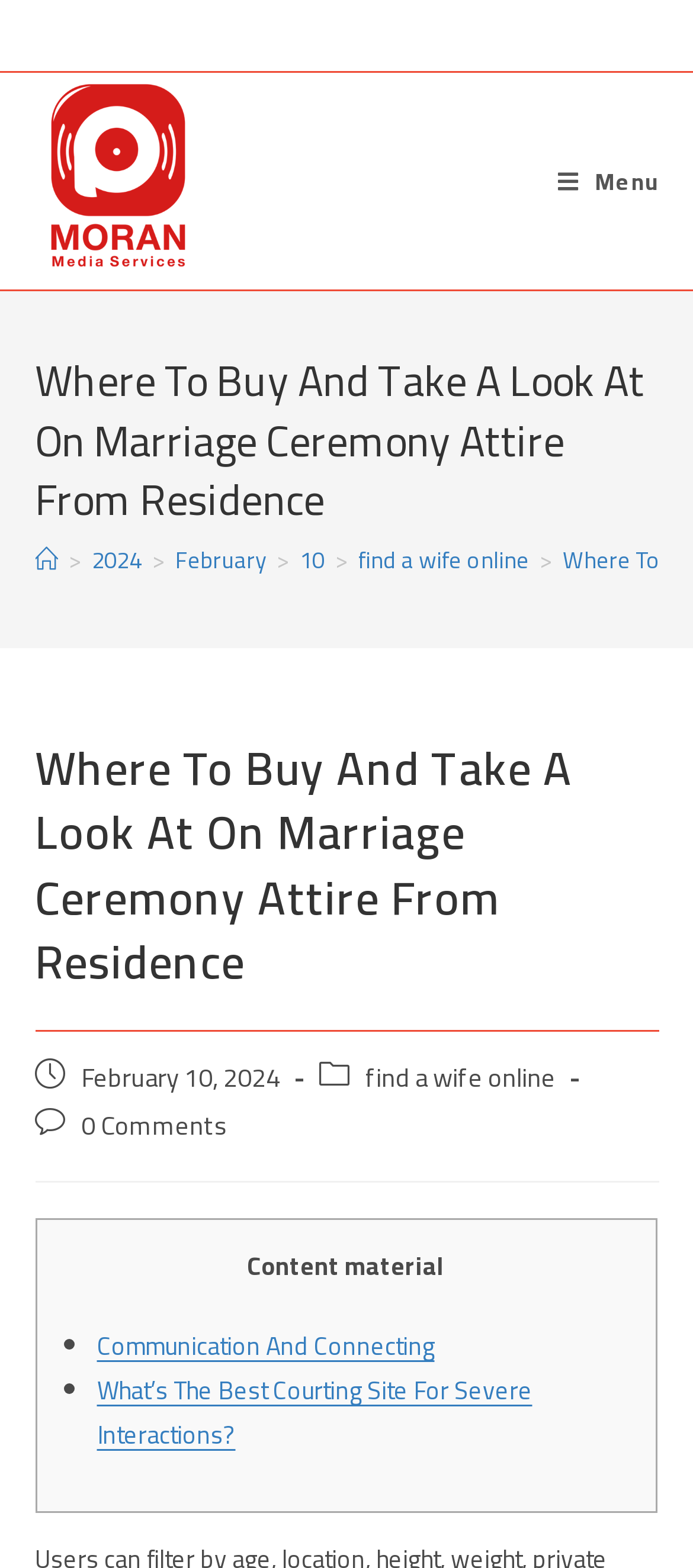Please identify the bounding box coordinates of where to click in order to follow the instruction: "Check '0 Comments'".

[0.117, 0.702, 0.327, 0.733]